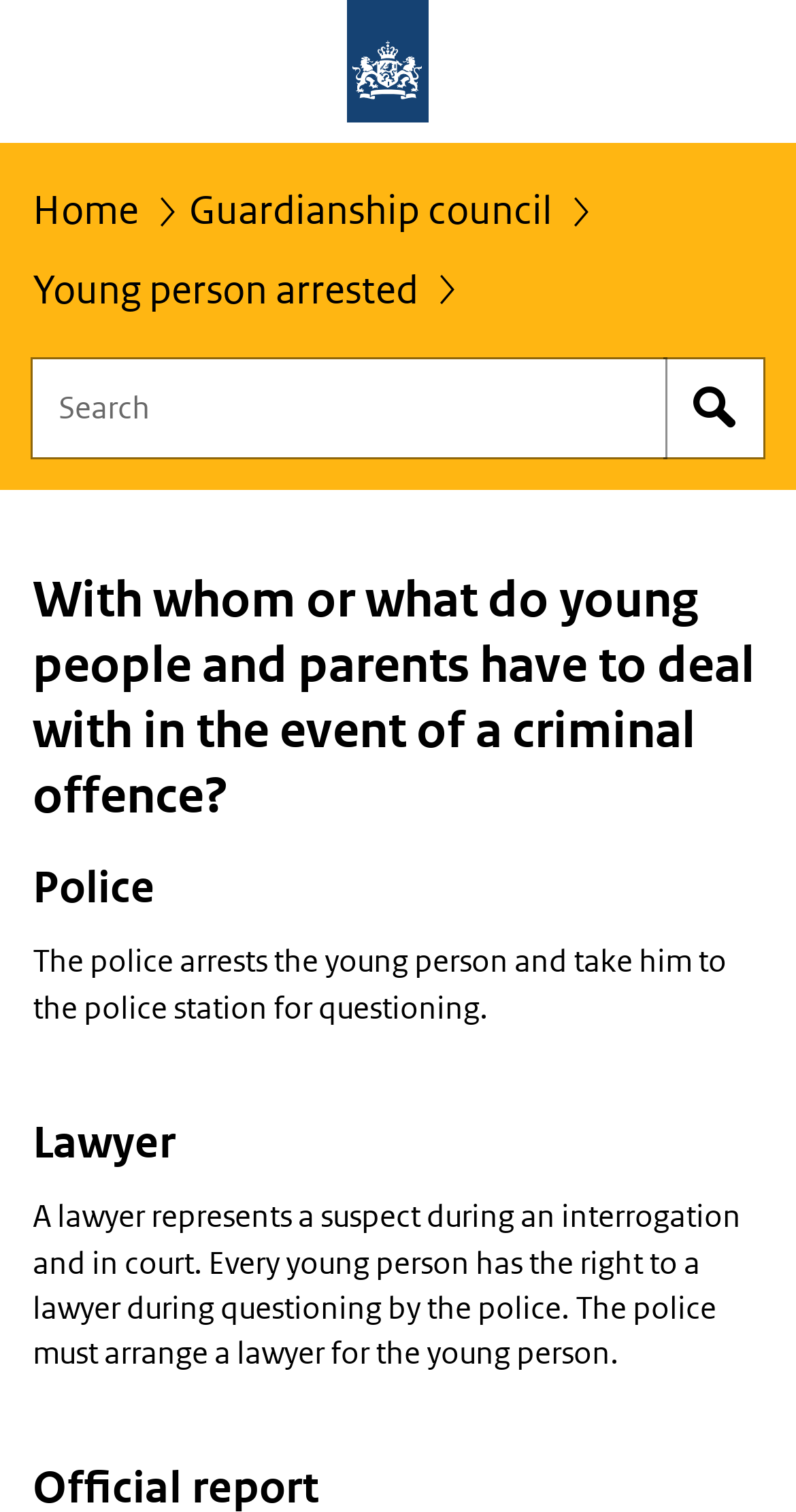What is the role of the police in a criminal offence?
Use the information from the screenshot to give a comprehensive response to the question.

According to the webpage, the police arrests the young person and takes him to the police station for questioning, as stated in the section 'Police'.